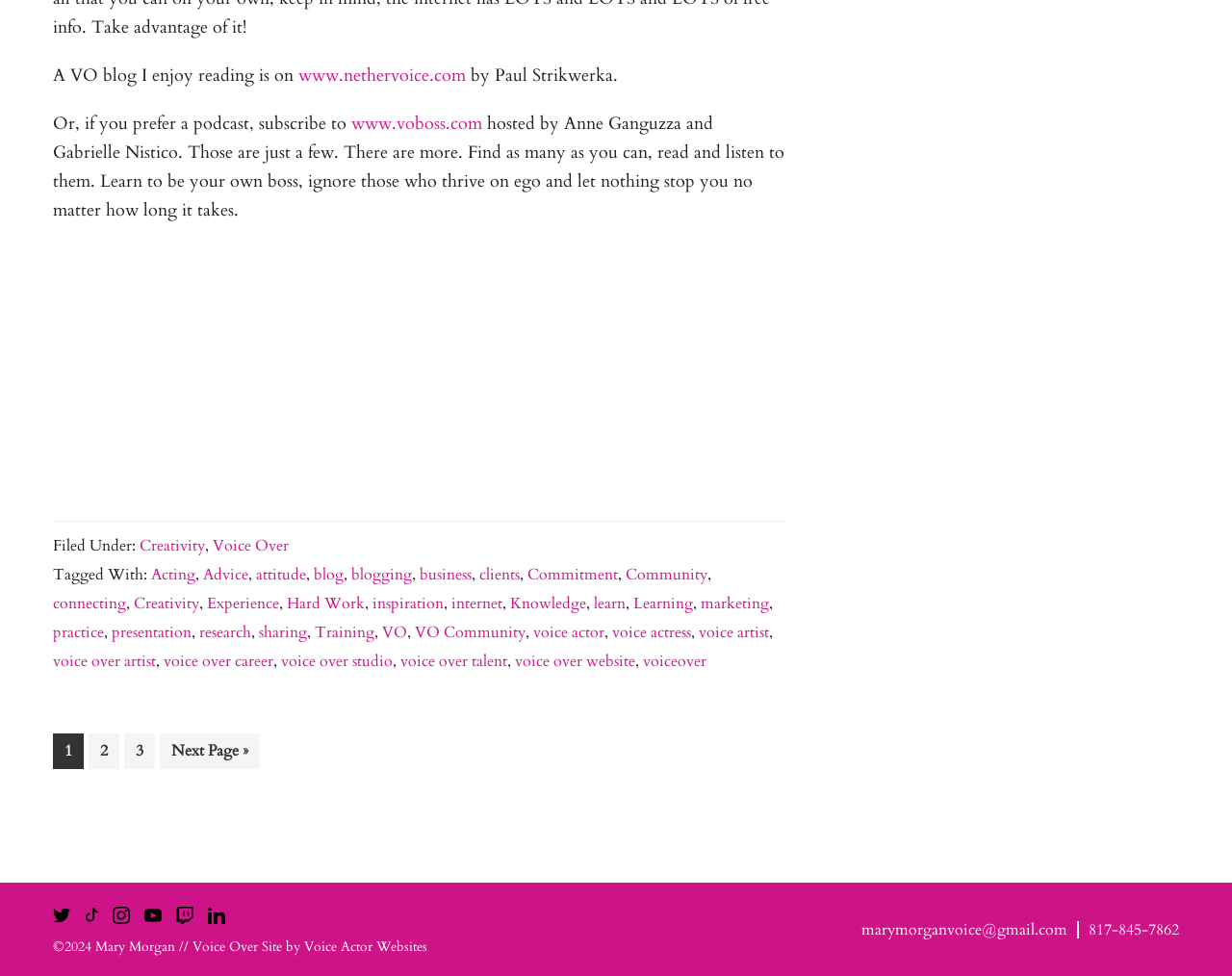What is the name of the website builder mentioned at the bottom of the webpage?
Use the information from the screenshot to give a comprehensive response to the question.

The answer can be found at the bottom of the webpage, where it says 'Voice Over Site by Voice Actor Websites'.